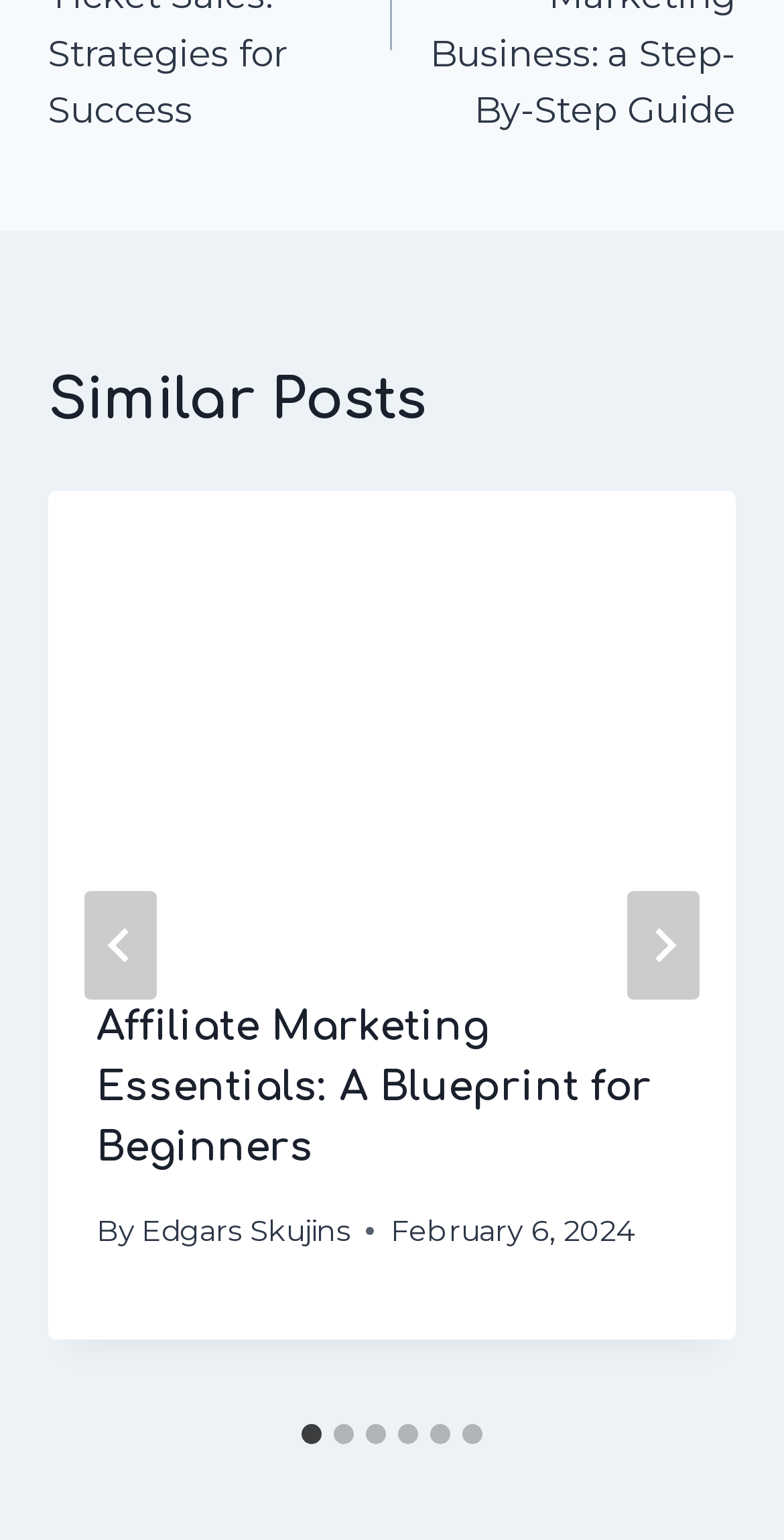Please find the bounding box coordinates of the element that needs to be clicked to perform the following instruction: "Read affiliate marketing essentials". The bounding box coordinates should be four float numbers between 0 and 1, represented as [left, top, right, bottom].

[0.123, 0.648, 0.877, 0.766]